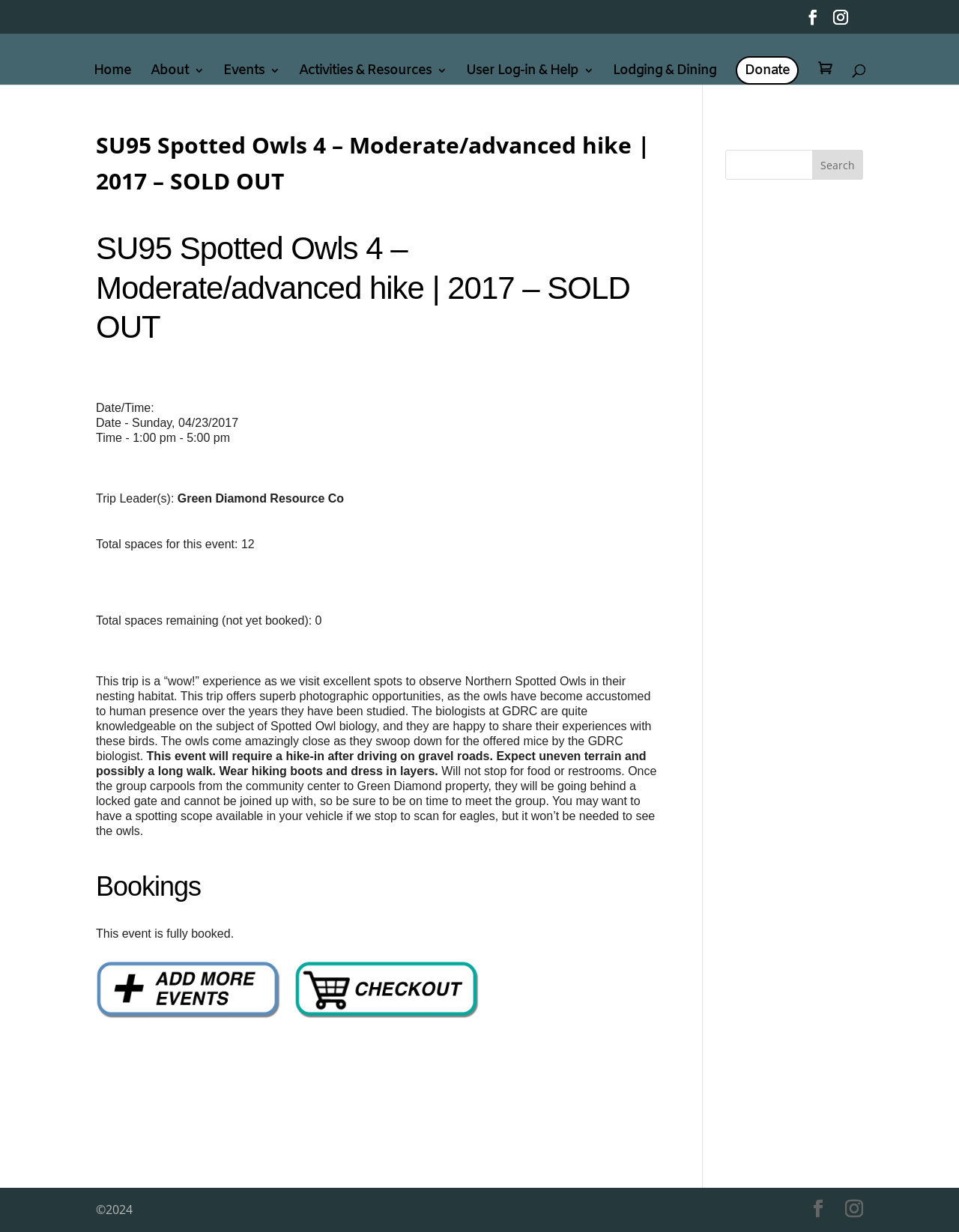Locate the bounding box coordinates of the segment that needs to be clicked to meet this instruction: "View About Pinnacle".

None